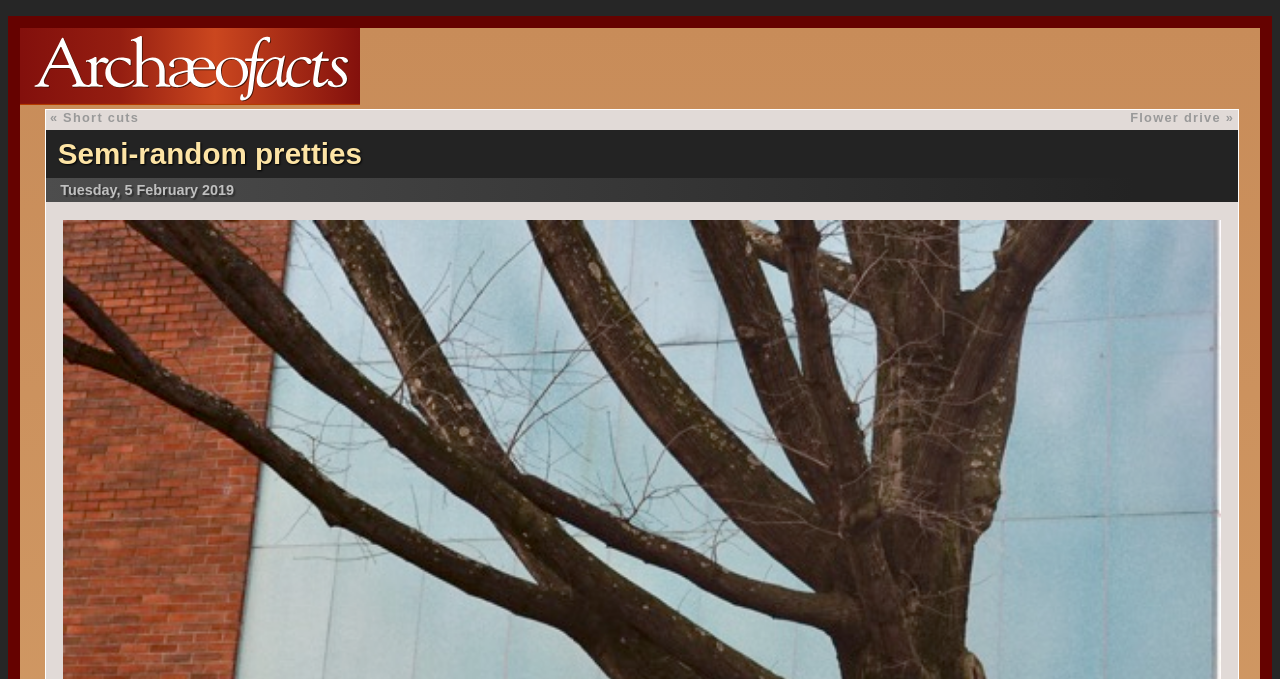Identify the bounding box coordinates for the UI element mentioned here: "Semi-random pretties". Provide the coordinates as four float values between 0 and 1, i.e., [left, top, right, bottom].

[0.045, 0.202, 0.283, 0.251]